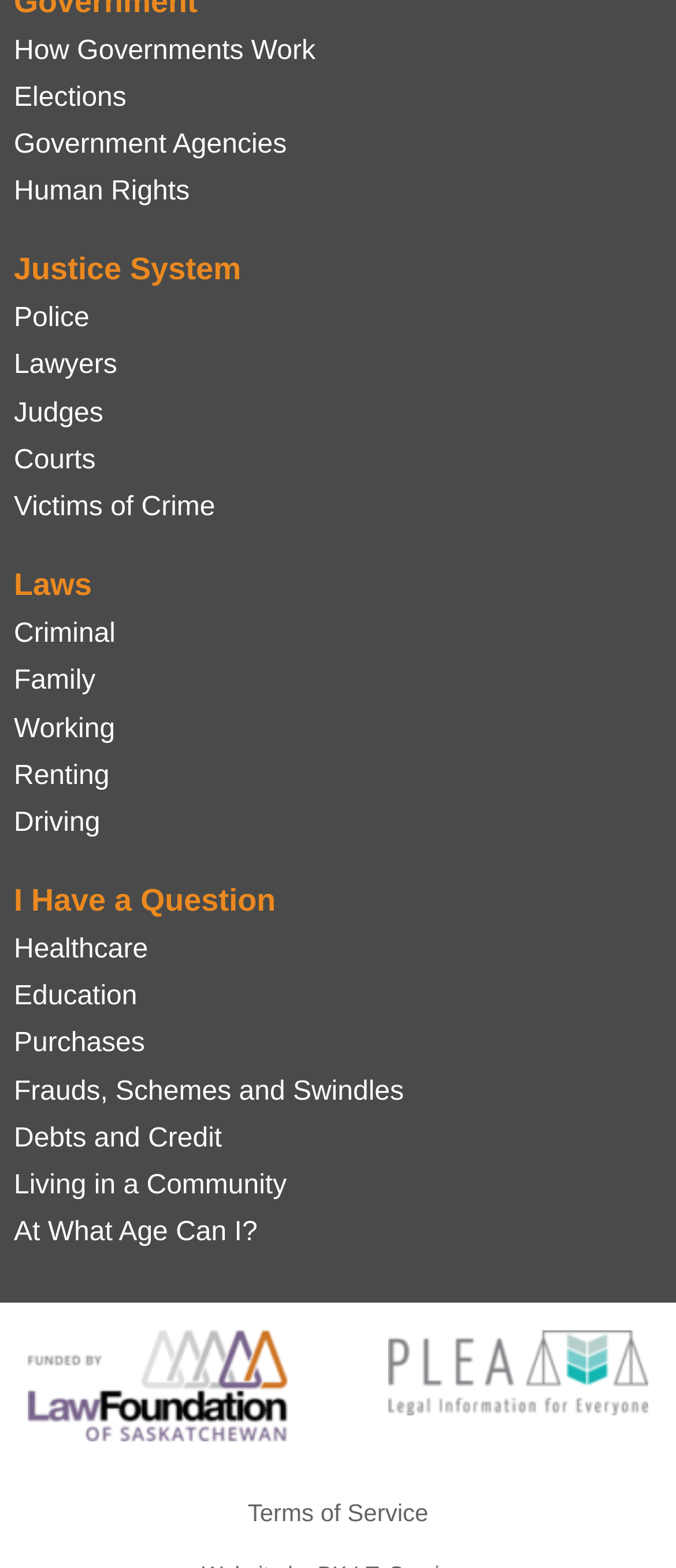Please find the bounding box coordinates of the element's region to be clicked to carry out this instruction: "check March 2020".

None